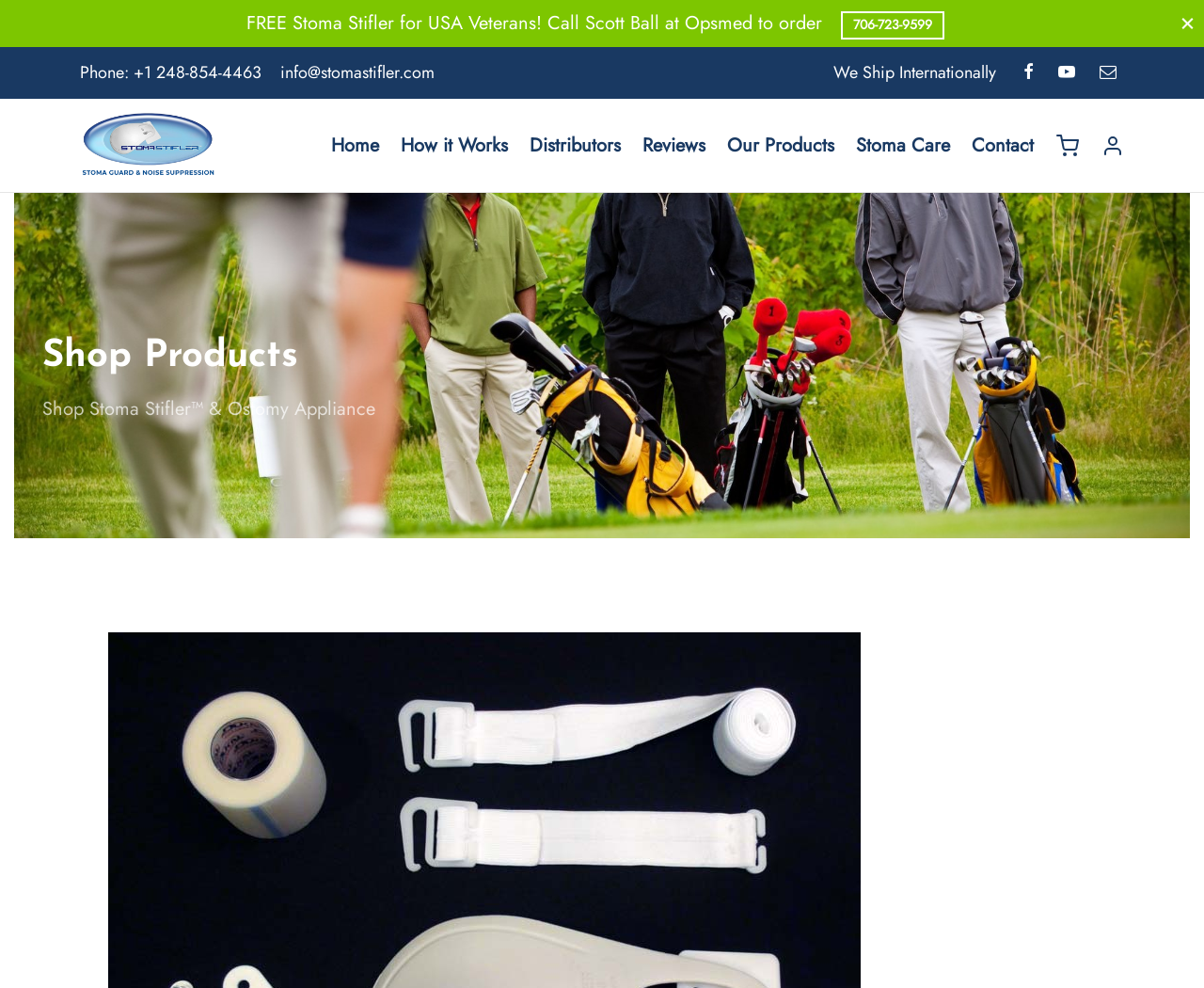Construct a comprehensive description capturing every detail on the webpage.

This webpage is about shopping for Stoma Stifler™ and Ostomy Appliance products. At the top, there is a promotional message announcing that USA Veterans can get a free Stoma Stifler by calling a specific phone number. Next to it, there is a button on the right side. Below this section, there is a row of contact information, including a phone number, email address, and a note about international shipping. 

On the left side, there is a menu with links to various pages, including the home page, product information, distributors, reviews, and contact information. Each link is accompanied by a small icon. 

In the main content area, there is a heading that says "Shop Products" and a subheading that describes the products being sold. Below this, there is a large call-to-action button that takes up most of the width of the page. 

At the top right corner, there are two icons, one representing a cart and the other representing a user account.